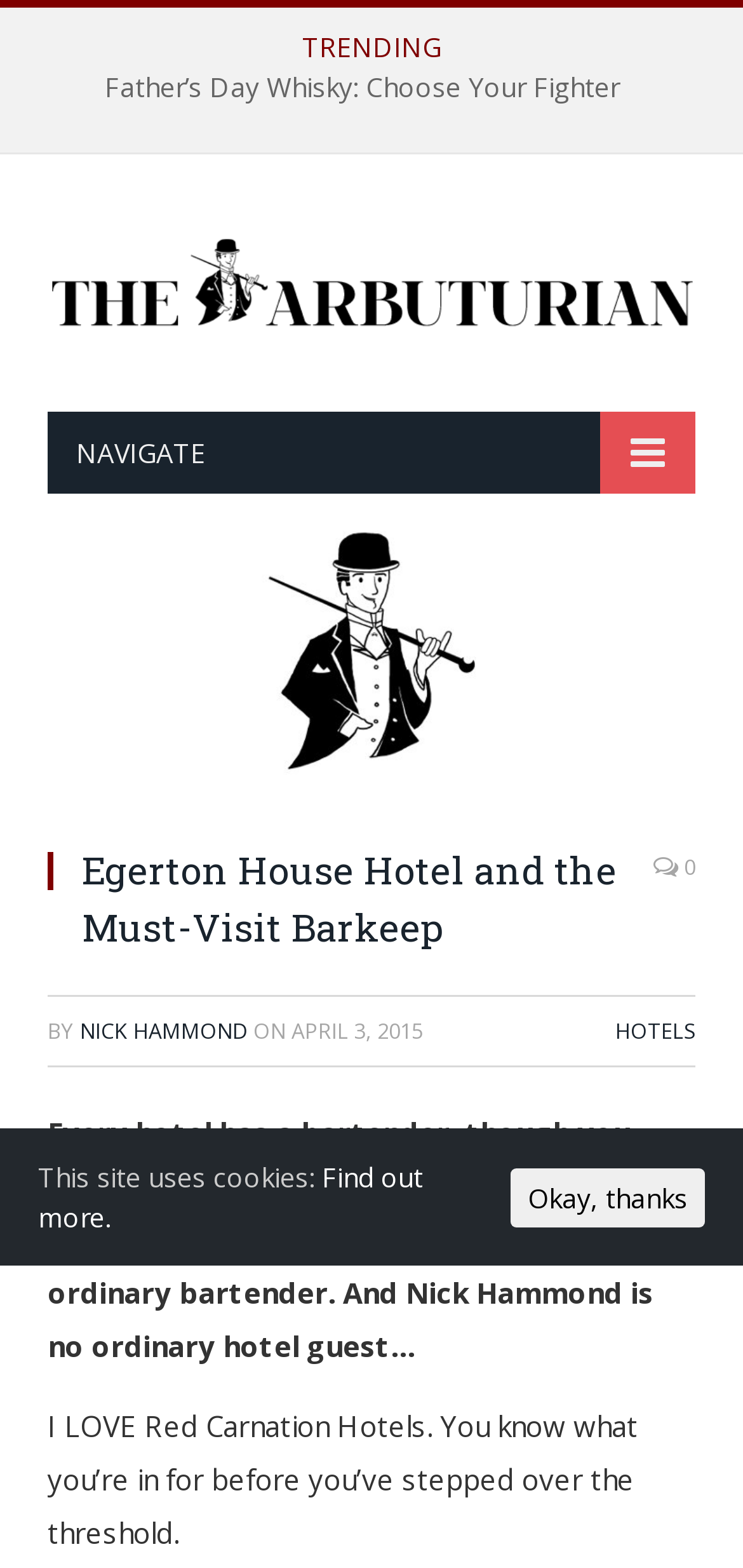What is the date of the article?
With the help of the image, please provide a detailed response to the question.

I found the answer by looking at the section where it says 'APRIL 3, 2015'. This is likely the date when the article was published.